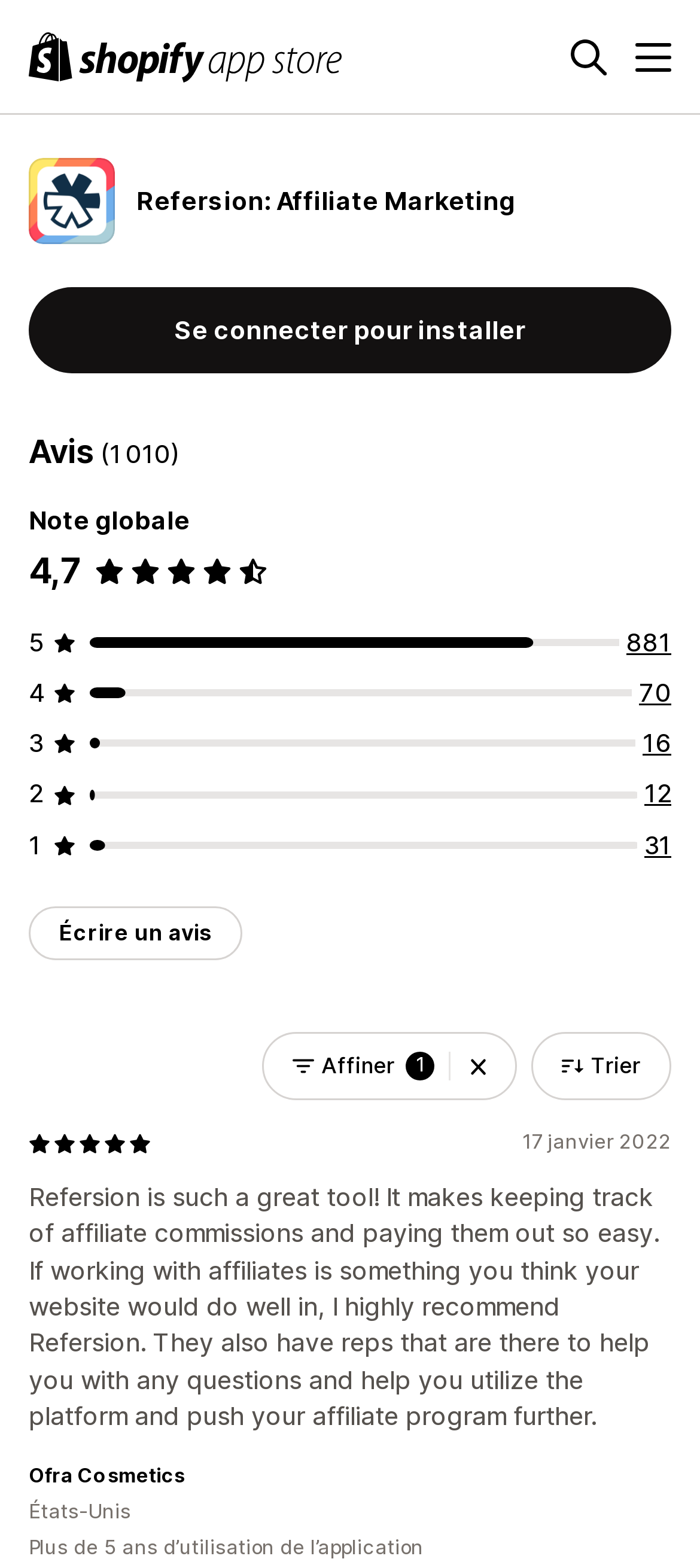Identify the headline of the webpage and generate its text content.

Refersion: Affiliate Marketing